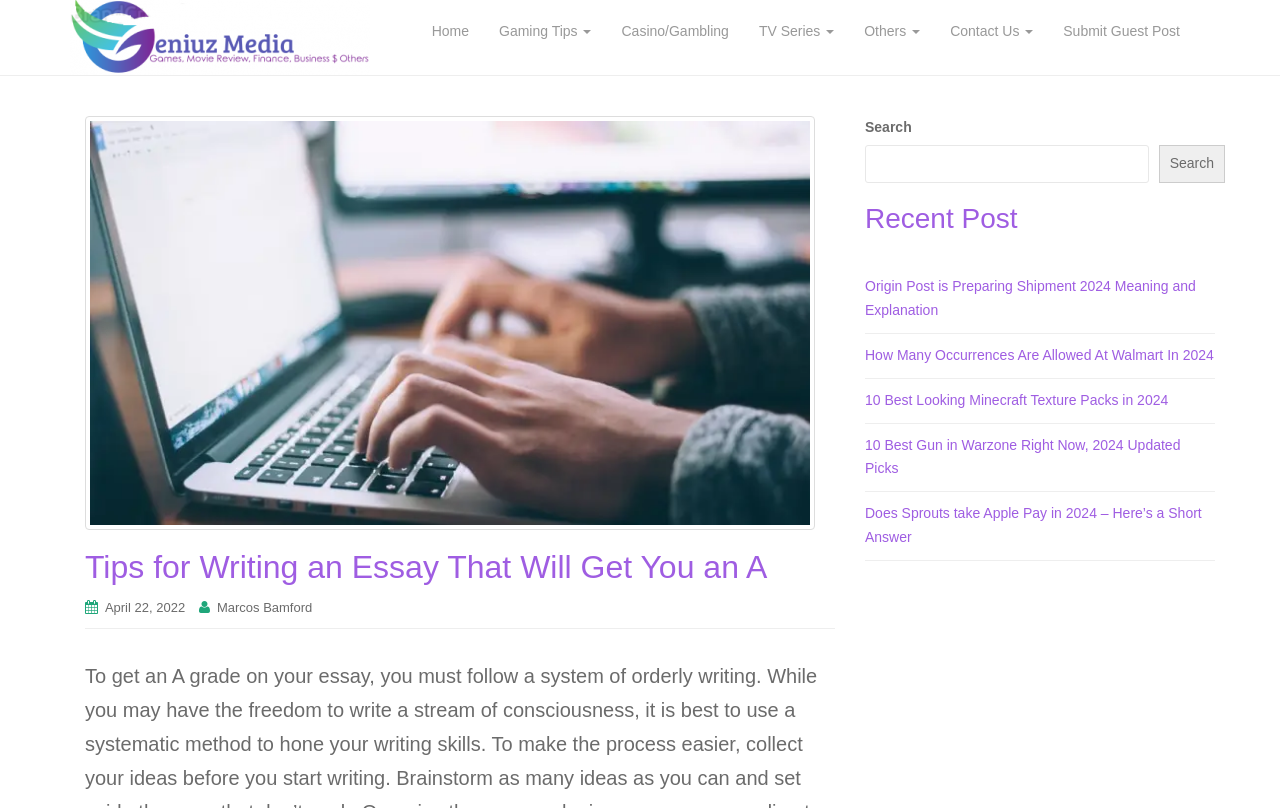Detail the features and information presented on the webpage.

The webpage appears to be a blog or article page focused on providing tips for writing an essay. At the top left, there is a link to "Geniuz Media" and a header with an image and text "Tips for Writing an Essay That Will Get You an A". Below the header, there is a heading with the same title, followed by a link to the date "April 22, 2022" and another link to the author "Marcos Bamford".

On the right side of the page, there is a complementary section that contains a search bar with a label "Search" and a search button. Above the search bar, there is a heading "Recent Post". Below the heading, there are five links to recent posts, each with a title describing a different topic, such as "Origin Post is Preparing Shipment 2024 Meaning and Explanation", "How Many Occurrences Are Allowed At Walmart In 2024", and so on. These links are stacked vertically, with the most recent post at the top.